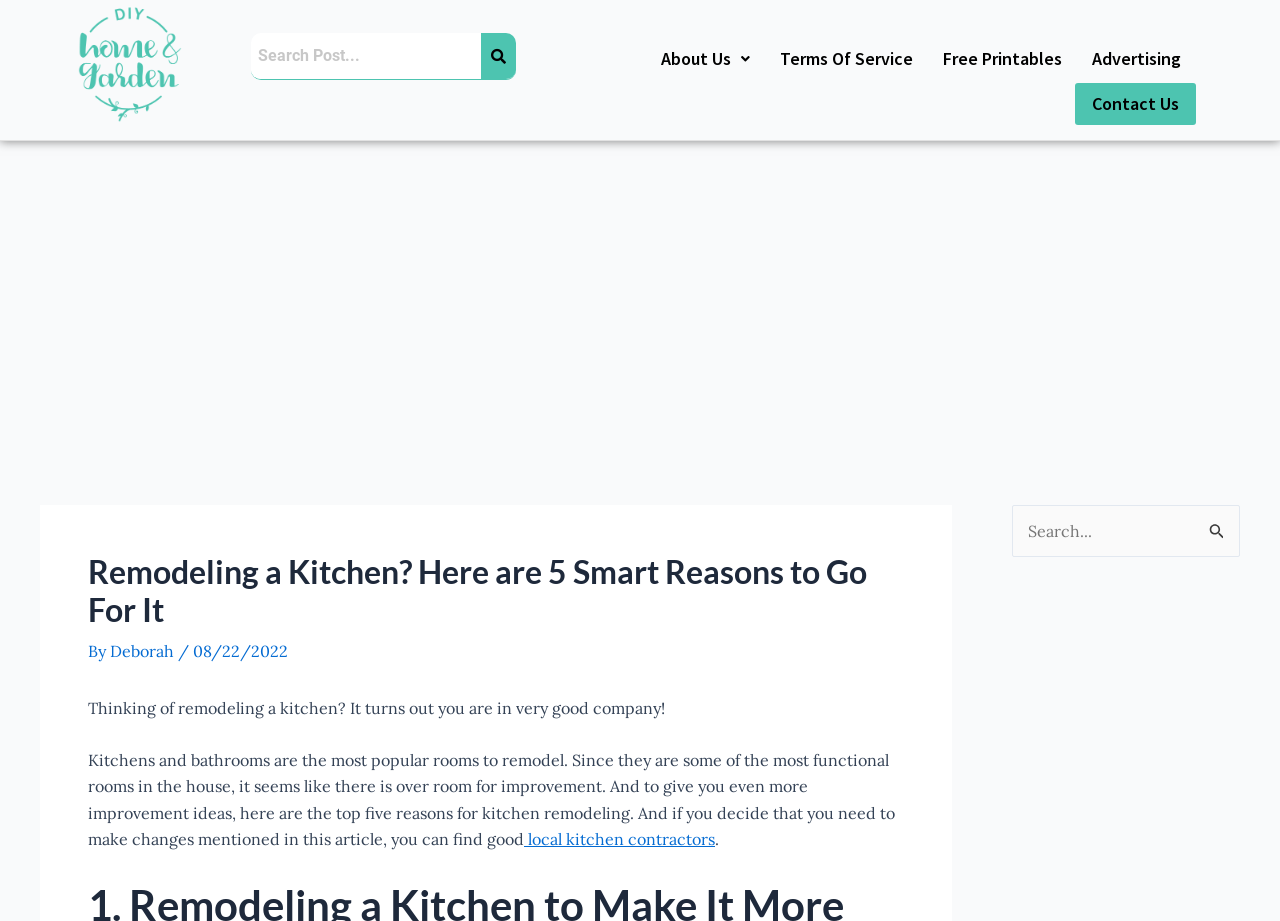Show the bounding box coordinates for the HTML element described as: "parent_node: Search for: name="s" placeholder="Search..."".

[0.791, 0.548, 0.969, 0.605]